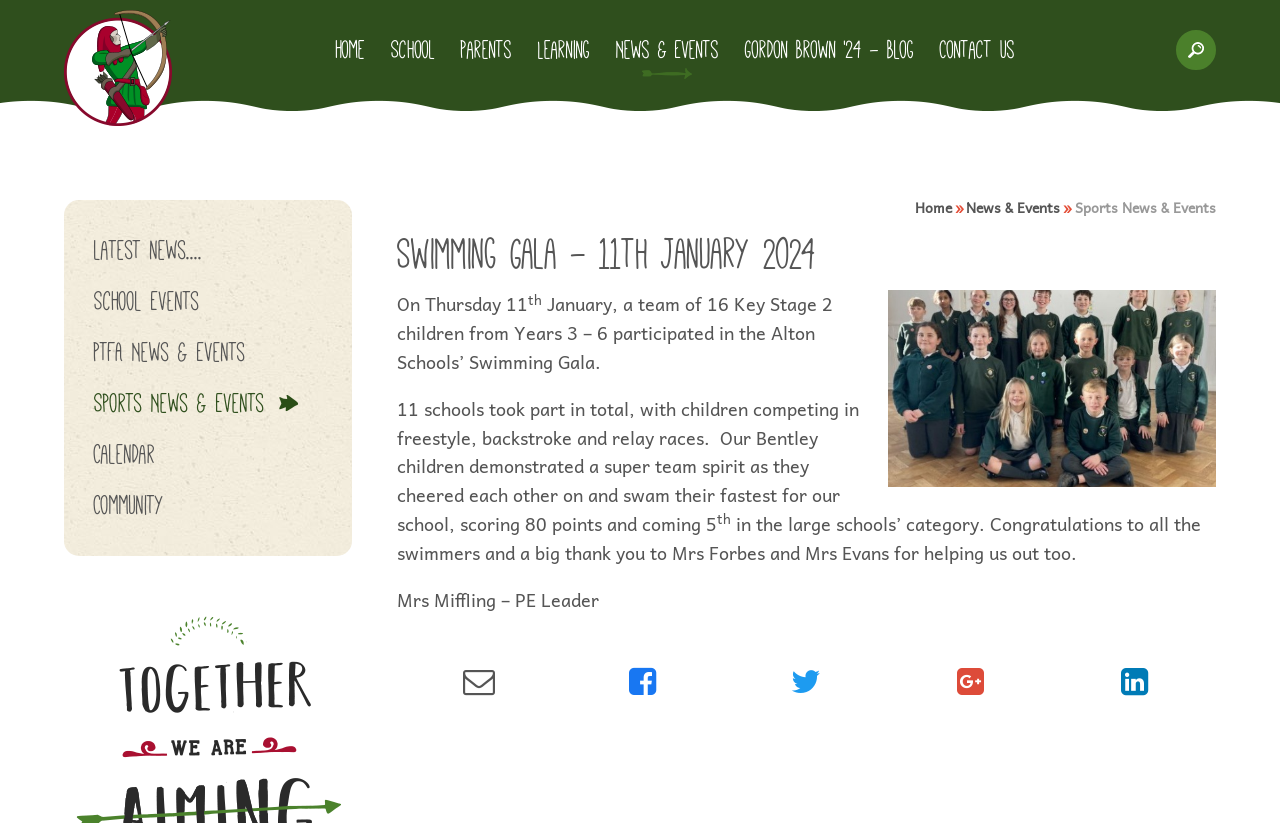What is the date of the Swimming Gala event?
Please provide a single word or phrase as the answer based on the screenshot.

11th January 2024